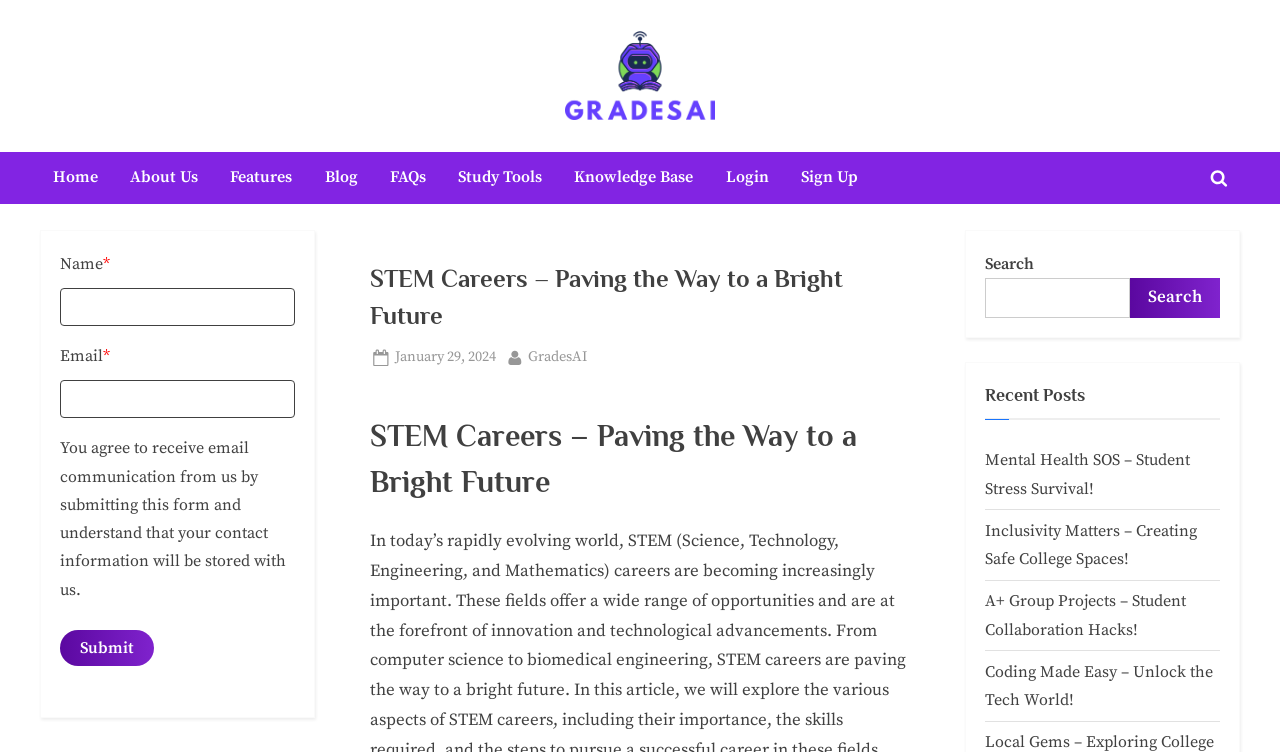Using details from the image, please answer the following question comprehensively:
What is the purpose of the form?

The form on the webpage is used to submit one's name and email address, and by doing so, the user agrees to receive email communication from GradesAI and understands that their contact information will be stored with them.